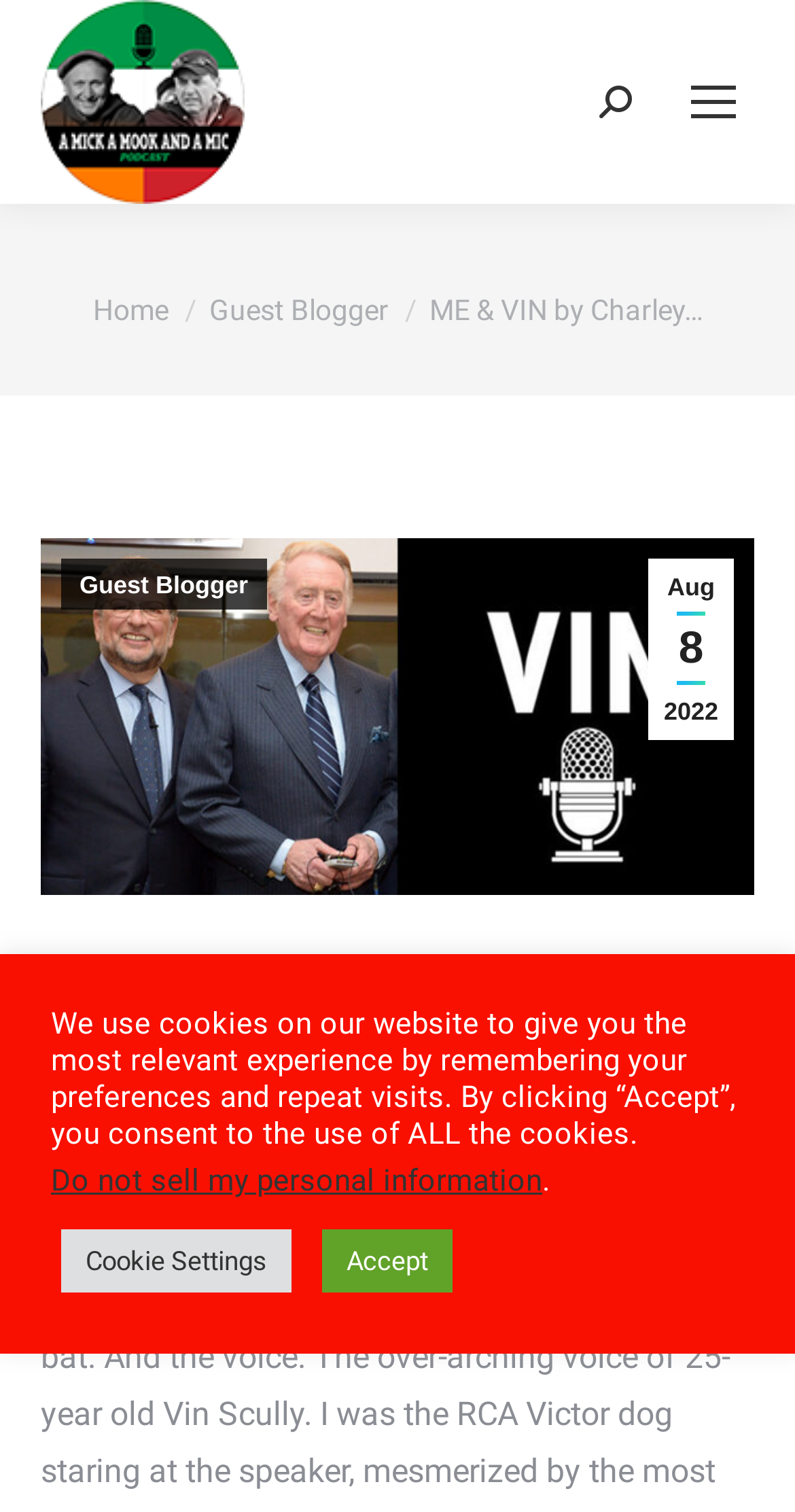Identify the bounding box coordinates of the element that should be clicked to fulfill this task: "view archives for June 2019". The coordinates should be provided as four float numbers between 0 and 1, i.e., [left, top, right, bottom].

None